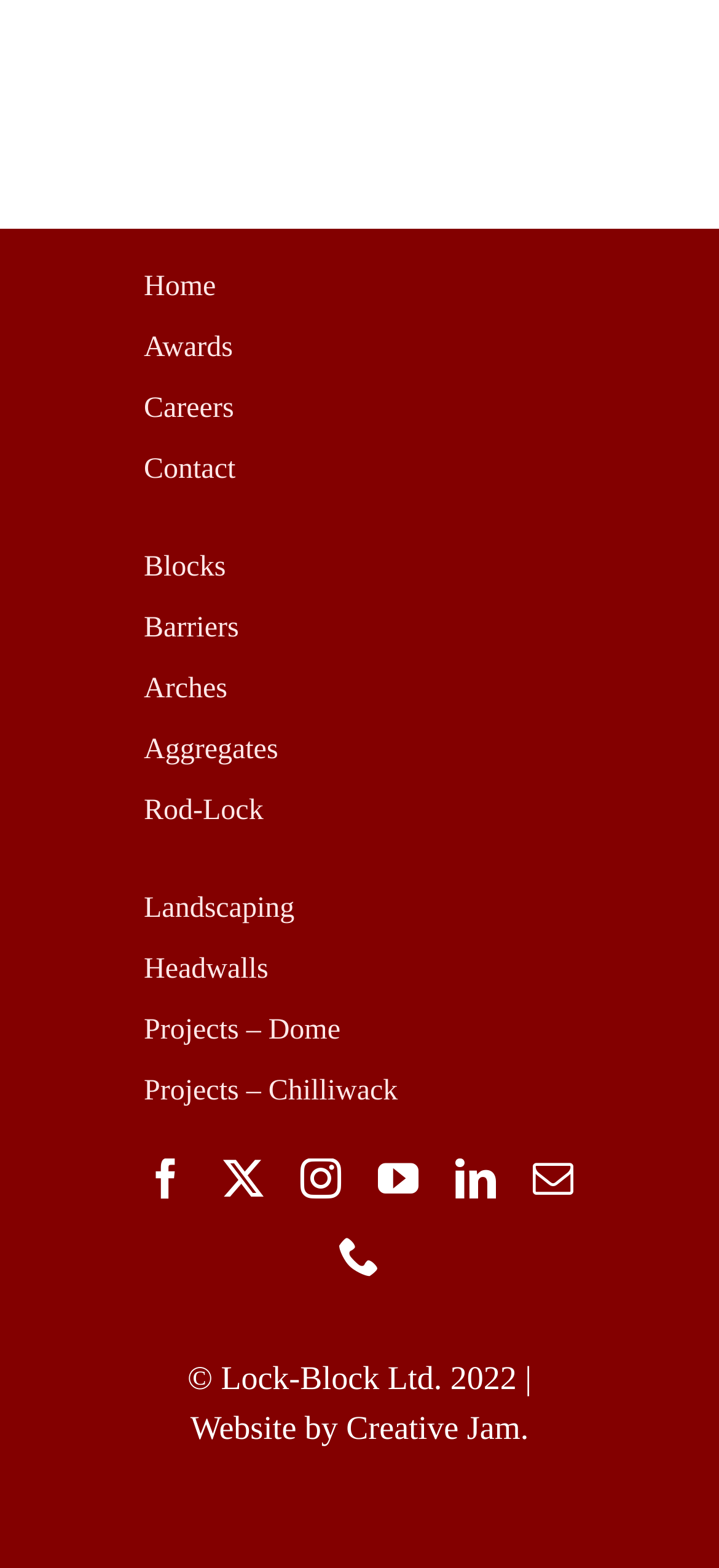Find the bounding box of the UI element described as: "Projects – Dome". The bounding box coordinates should be given as four float values between 0 and 1, i.e., [left, top, right, bottom].

[0.2, 0.647, 0.473, 0.667]